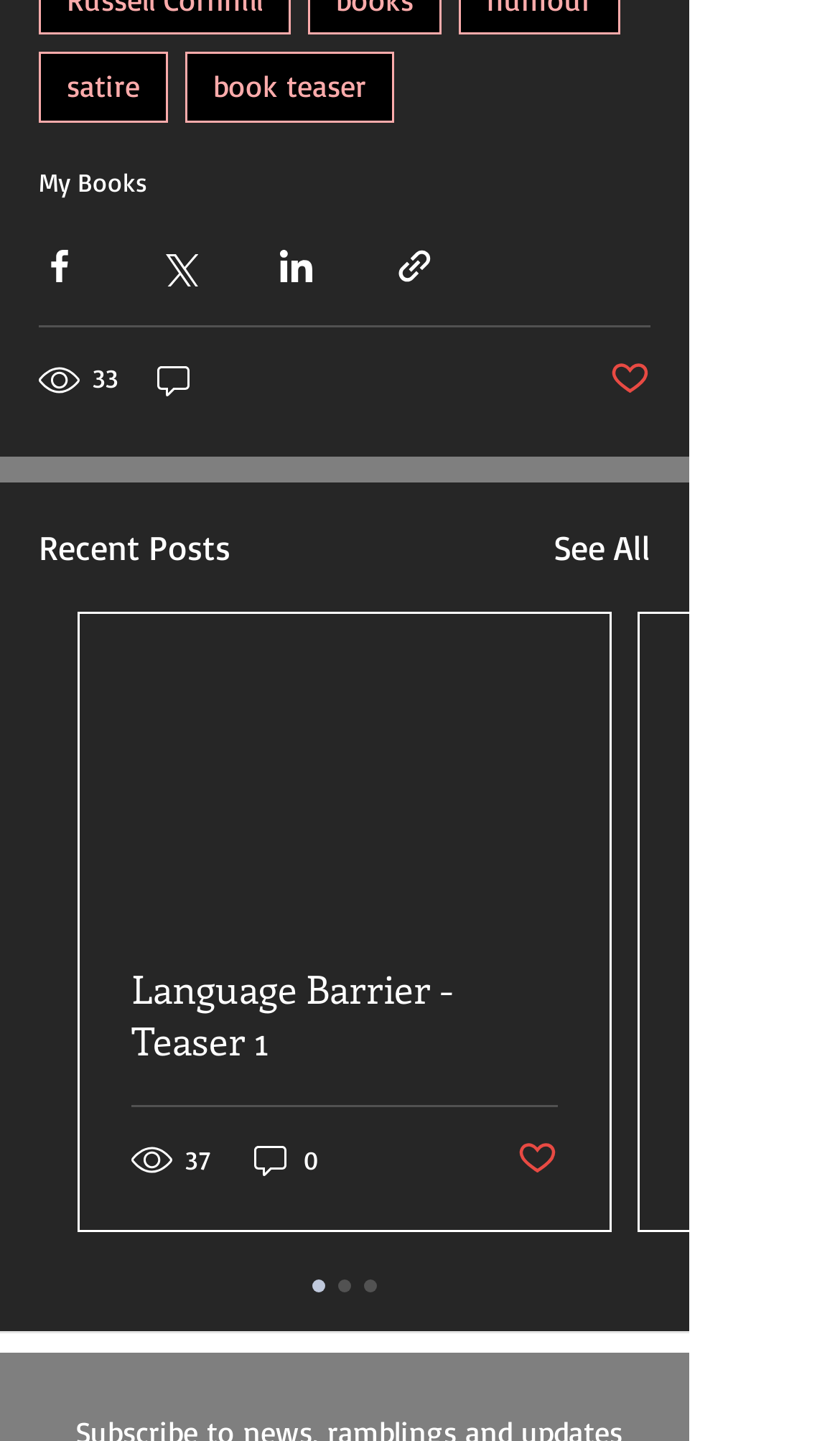How many recent posts are visible?
Using the screenshot, give a one-word or short phrase answer.

1